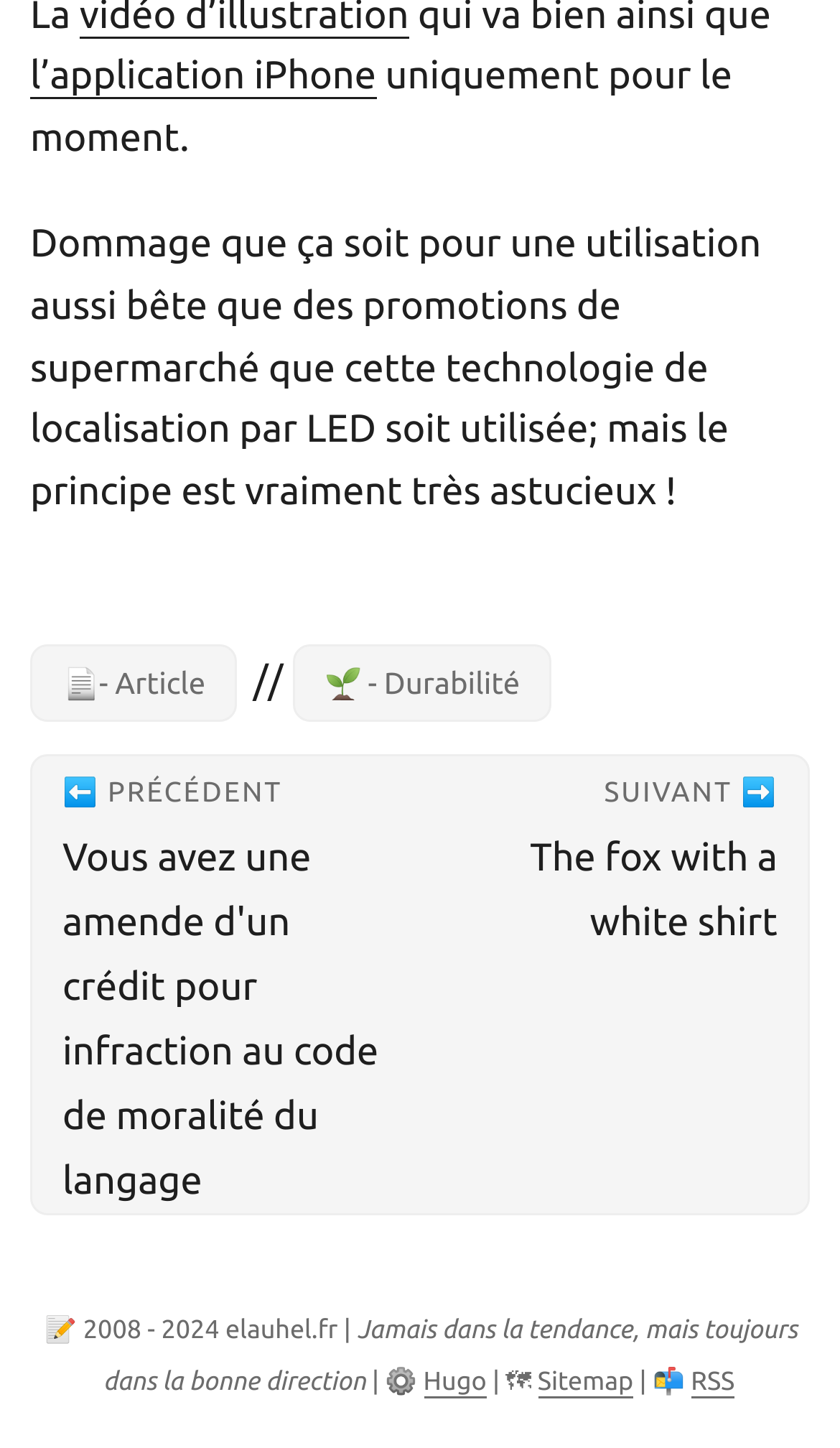Determine the bounding box coordinates for the UI element described. Format the coordinates as (top-left x, top-left y, bottom-right x, bottom-right y) and ensure all values are between 0 and 1. Element description: 🌱 - Durabilité

[0.348, 0.445, 0.658, 0.499]